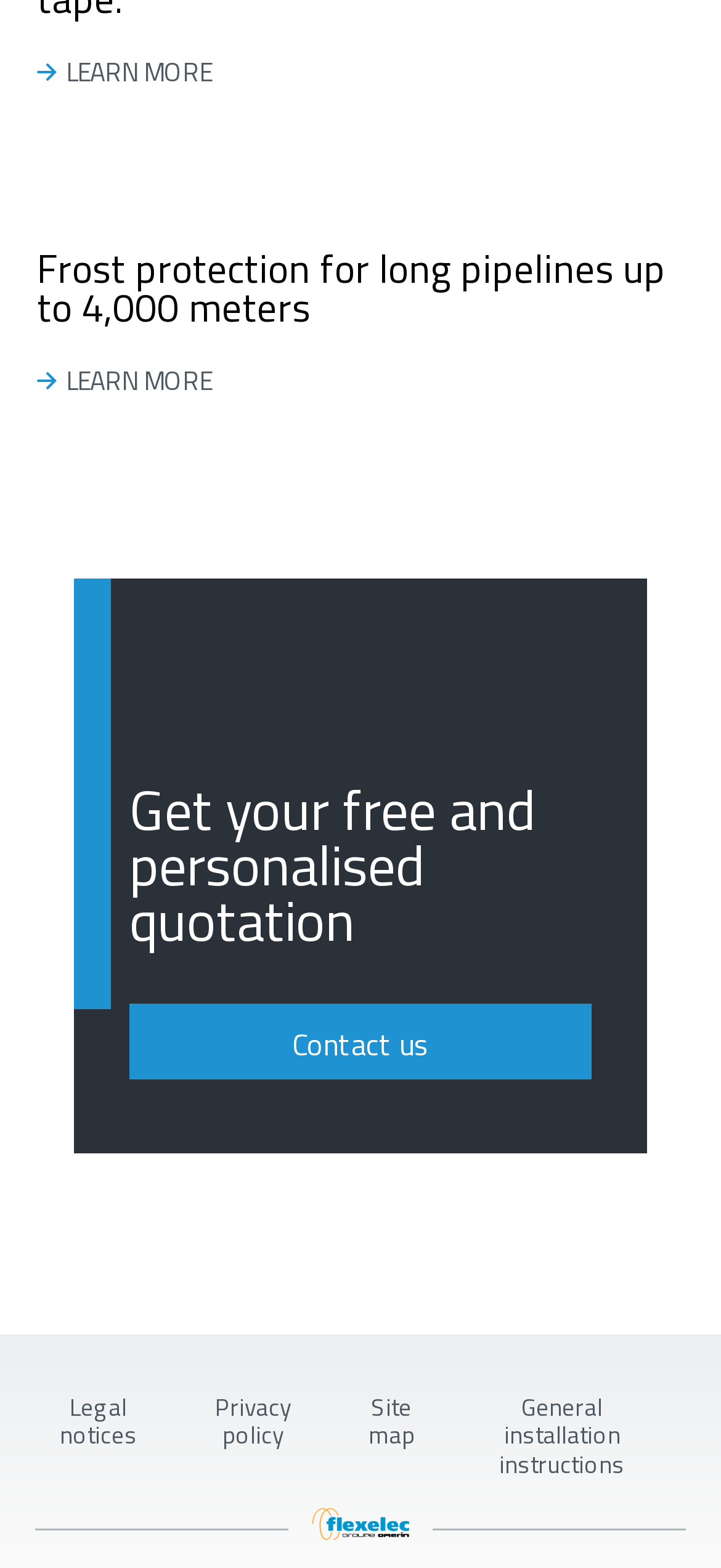What are the options at the bottom of the page?
Analyze the screenshot and provide a detailed answer to the question.

The webpage has several links at the bottom, including 'Legal notices', 'Privacy policy', 'Site map', and 'General installation instructions', which provide additional resources or information for users.